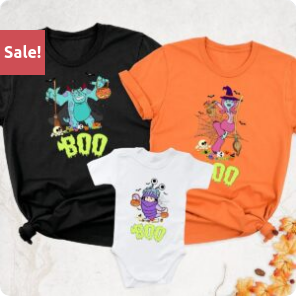Create an elaborate description of the image, covering every aspect.

This vibrant image features a playful display of Halloween-themed apparel, showcasing three shirts in bold colors: a black shirt on the left, an orange shirt in the center, and a white onesie on the right. Each shirt prominently features fun graphics, all adorned with the word "BOO" in spooky green lettering, perfect for embracing the festive spirit of Halloween. A red tag at the top left corner reads "Sale!", emphasizing a special promotion on these delightful designs, ideal for family celebrations. The shirts are laid out casually against a light, textured background, enhancing their colorful appeal and suggesting a cozy fall vibe.